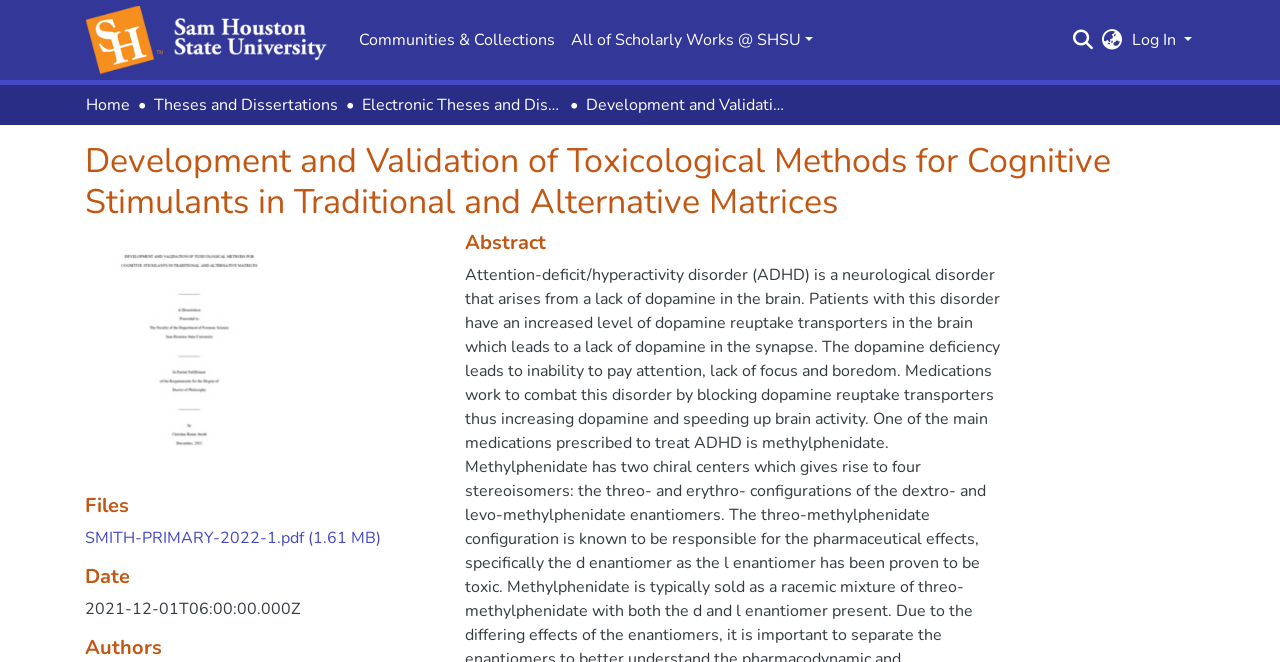Locate the bounding box coordinates of the clickable area needed to fulfill the instruction: "View the thesis file".

[0.066, 0.795, 0.298, 0.829]